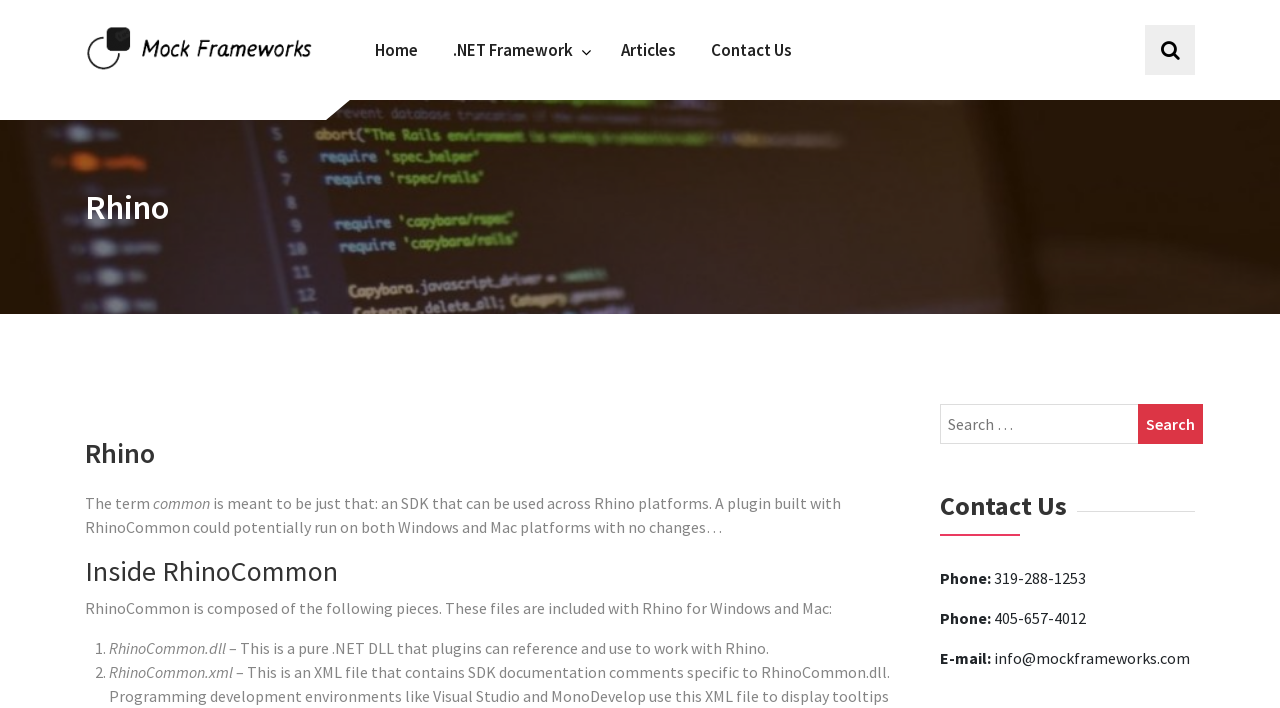Identify the bounding box of the HTML element described here: "Home". Provide the coordinates as four float numbers between 0 and 1: [left, top, right, bottom].

[0.289, 0.044, 0.33, 0.097]